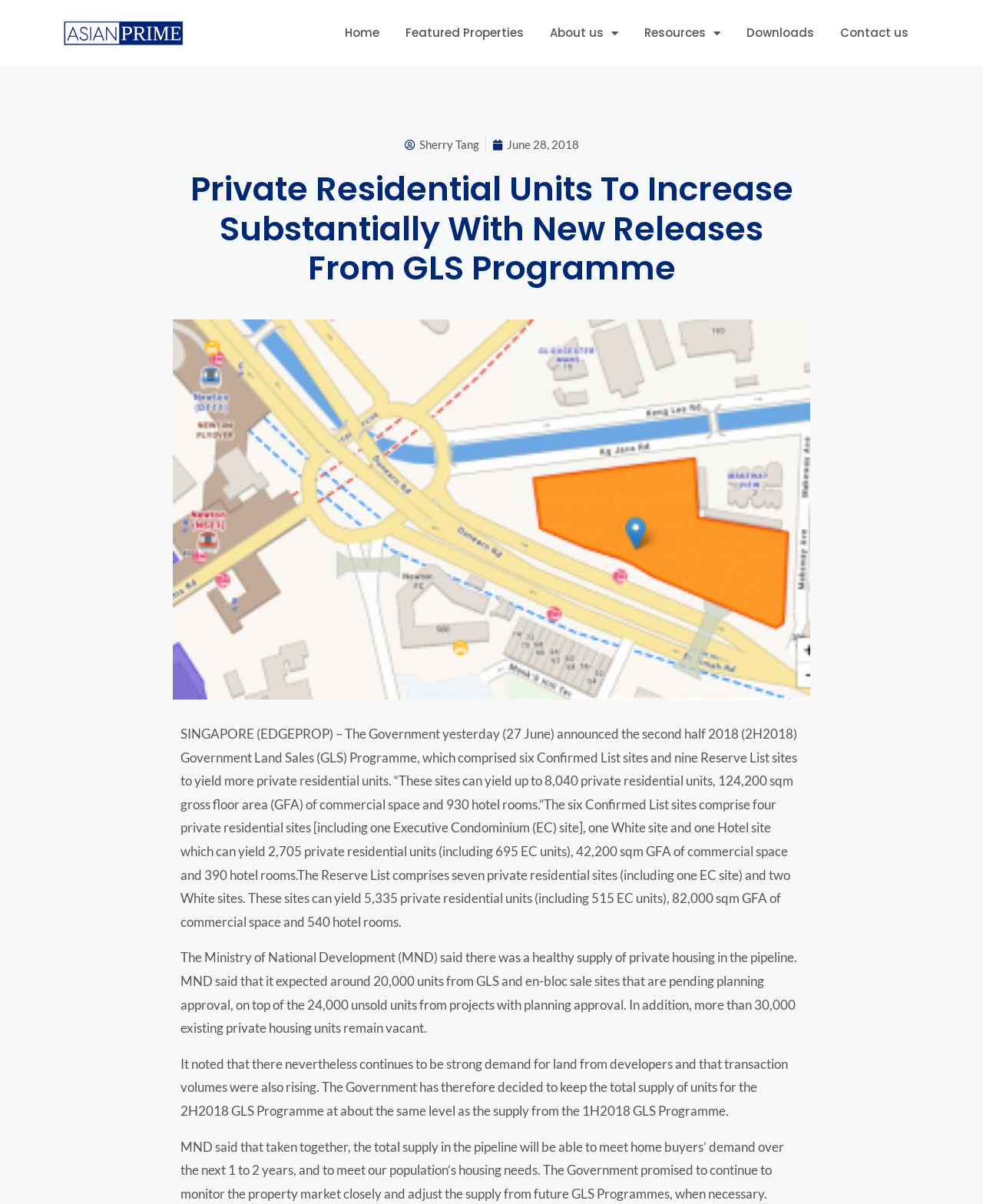What is the total gross floor area of commercial space that can be yielded from the GLS programme?
Answer the question using a single word or phrase, according to the image.

124,200 sqm